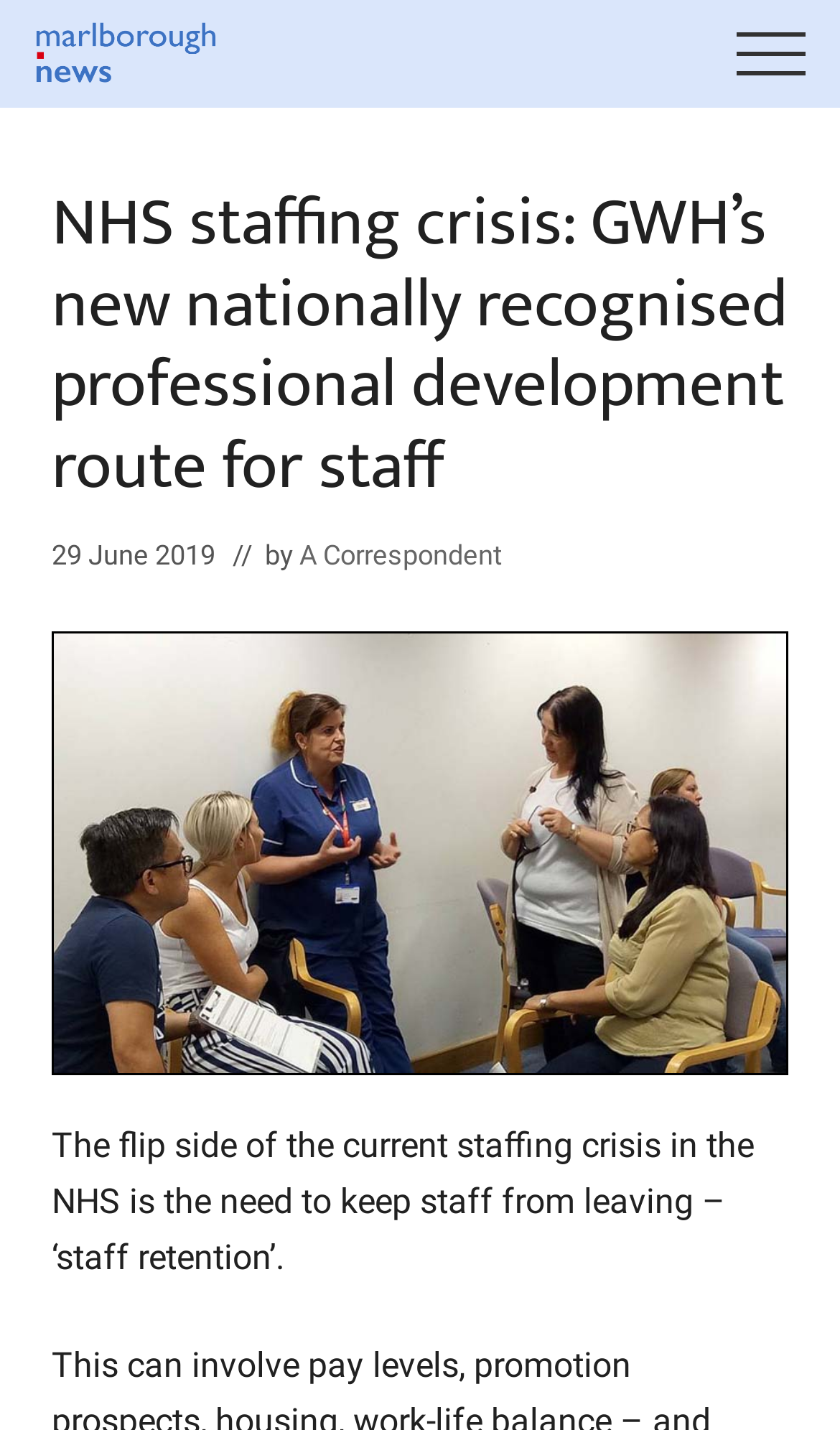Provide a one-word or one-phrase answer to the question:
What is the name of the news website?

Marlborough News